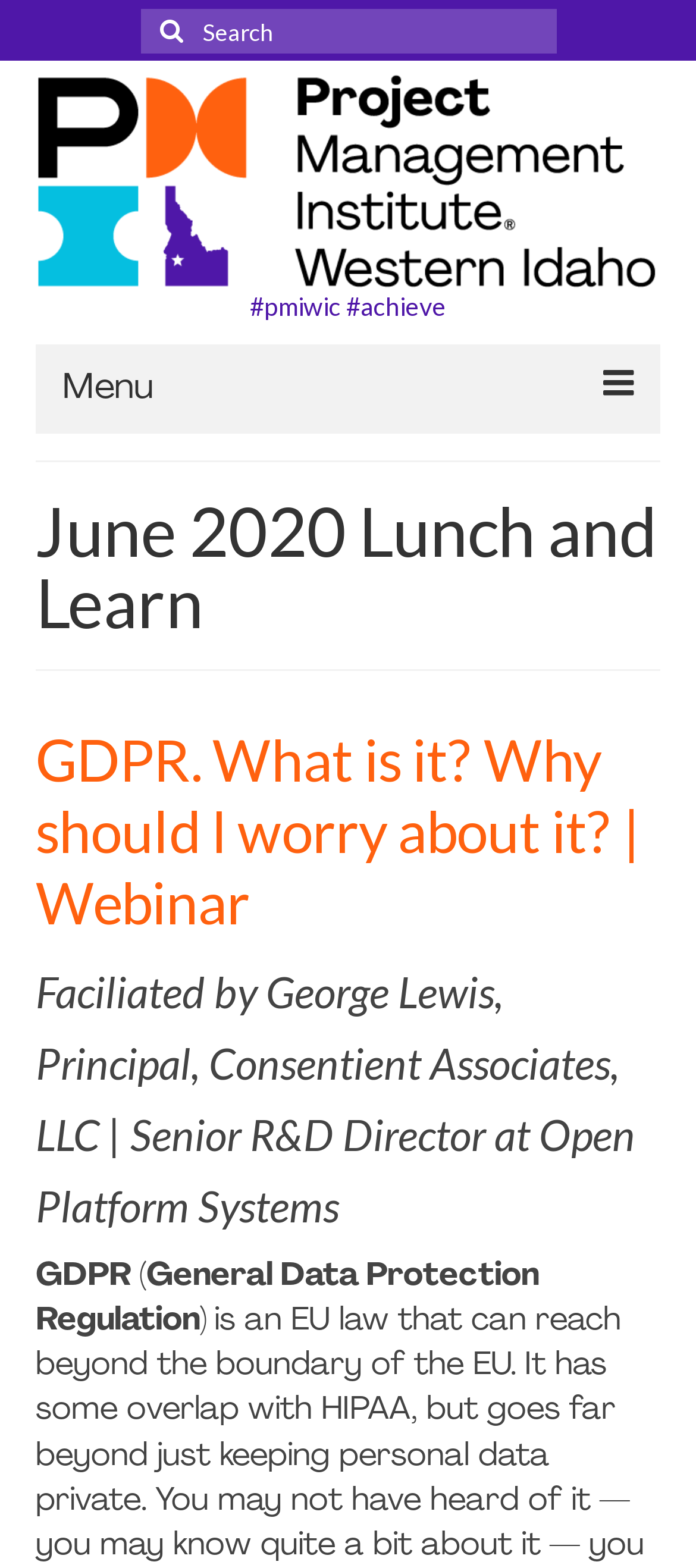What is the topic of the webinar?
Please answer the question with a single word or phrase, referencing the image.

GDPR